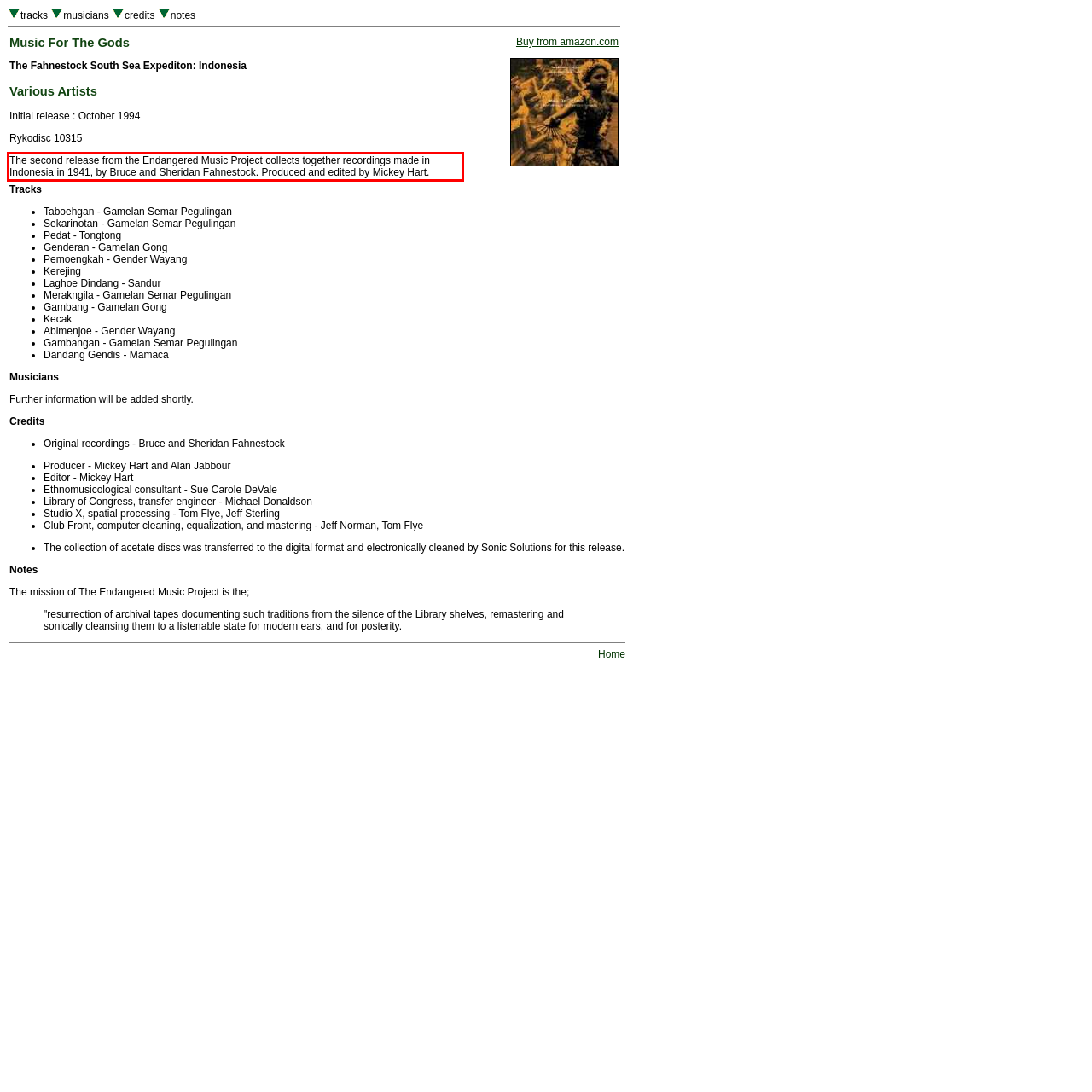Using the provided webpage screenshot, identify and read the text within the red rectangle bounding box.

The second release from the Endangered Music Project collects together recordings made in Indonesia in 1941, by Bruce and Sheridan Fahnestock. Produced and edited by Mickey Hart.